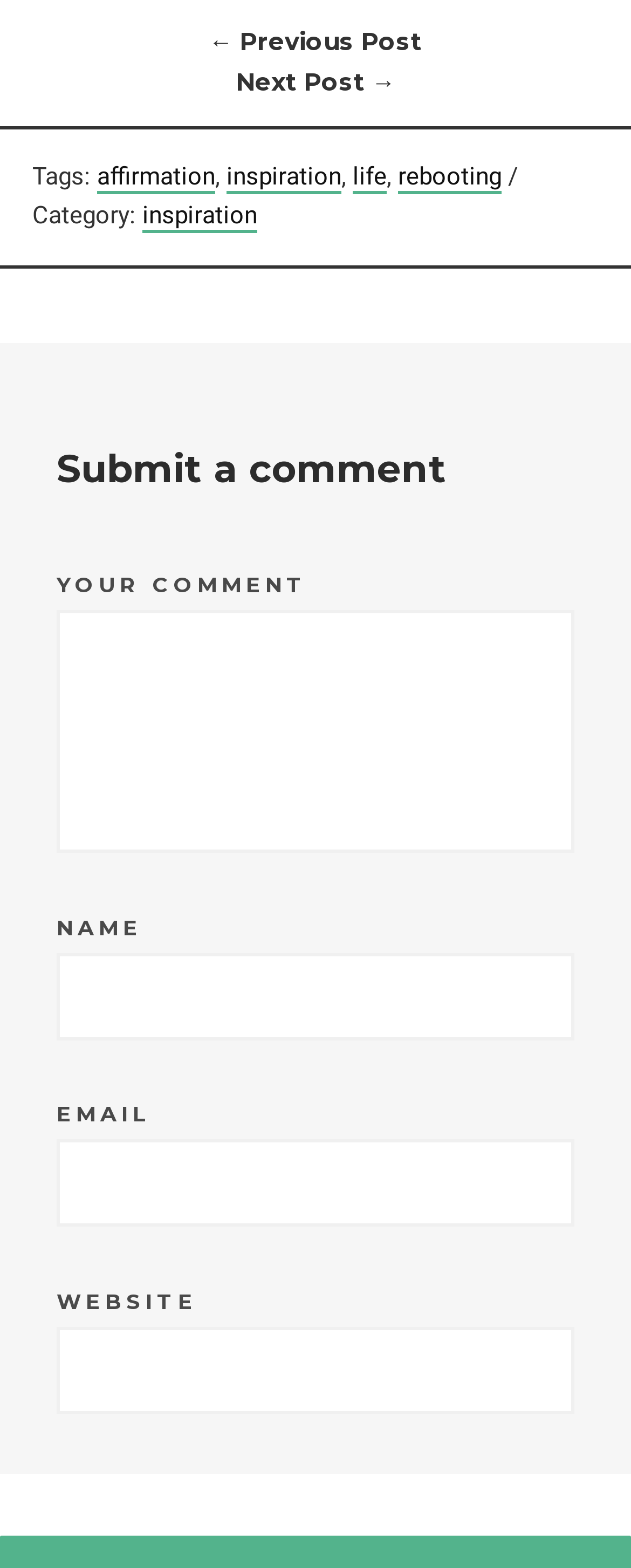Answer the question with a single word or phrase: 
What are the tags of the current post?

affirmation, inspiration, life, rebooting